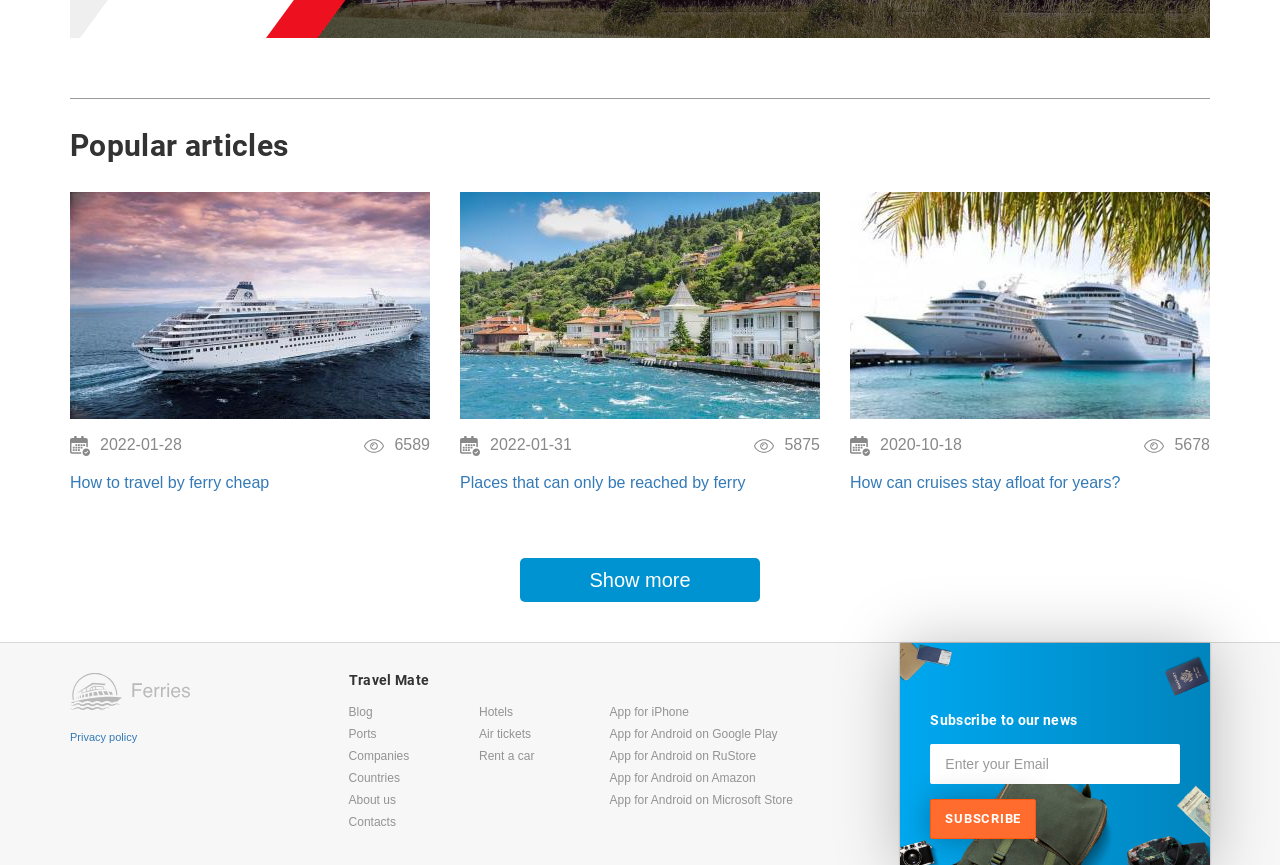Please locate the bounding box coordinates of the element that should be clicked to achieve the given instruction: "Click on the 'How to travel by ferry cheap' article".

[0.055, 0.223, 0.336, 0.485]